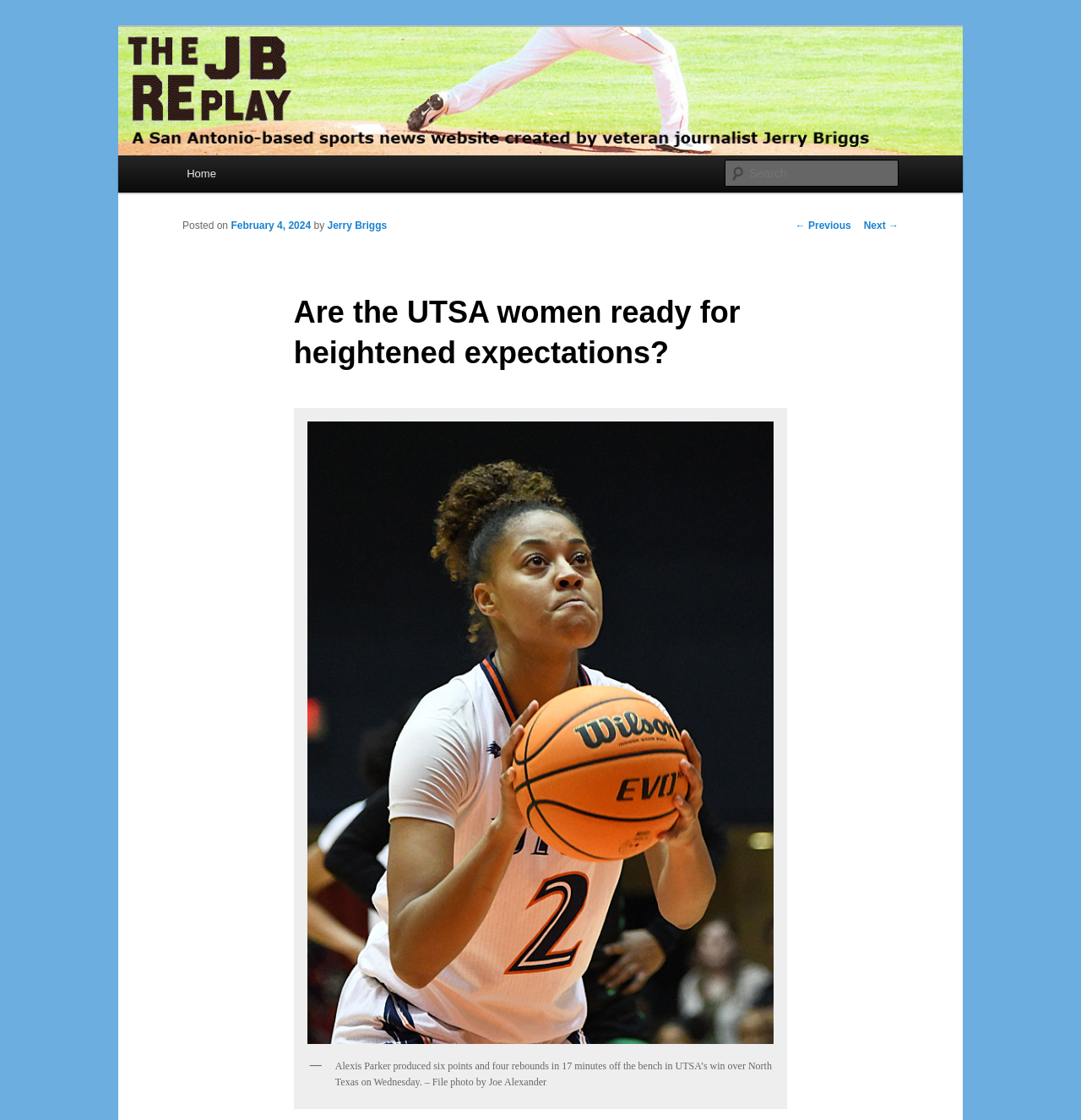What is the name of the player mentioned in the article?
Please provide a single word or phrase based on the screenshot.

Alexis Parker